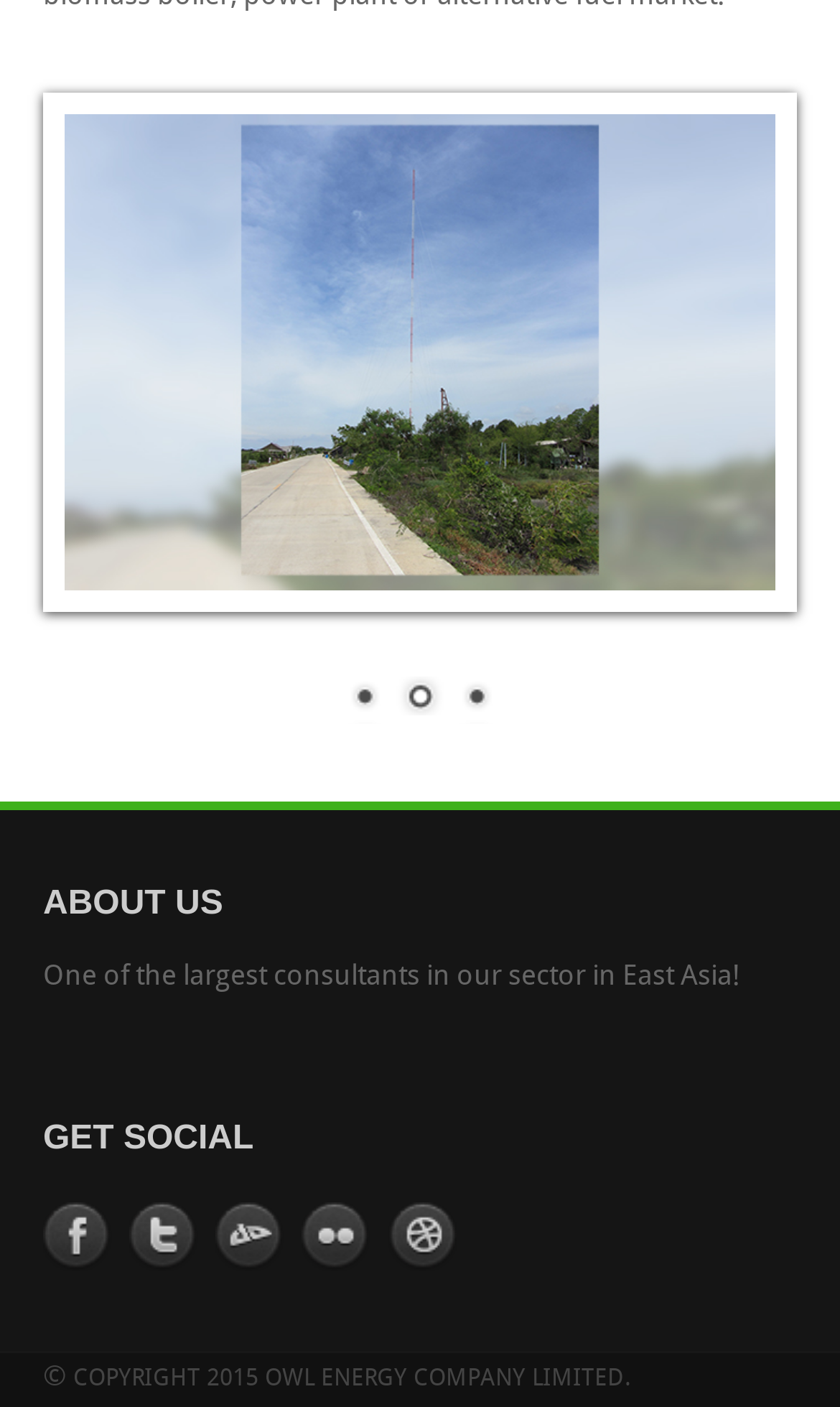Find the bounding box coordinates of the element's region that should be clicked in order to follow the given instruction: "click the second page number". The coordinates should consist of four float numbers between 0 and 1, i.e., [left, top, right, bottom].

[0.472, 0.48, 0.528, 0.514]